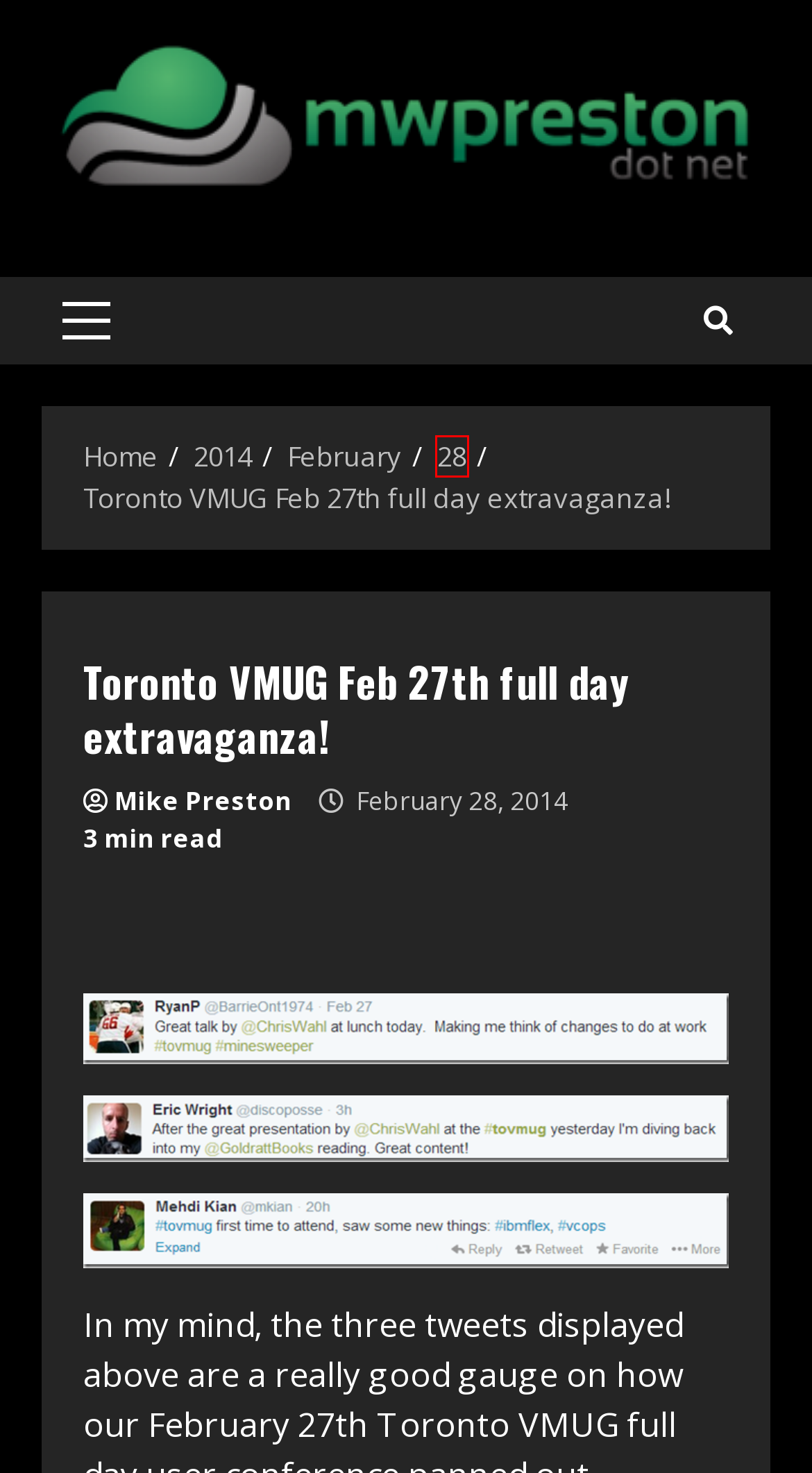You are provided with a screenshot of a webpage highlighting a UI element with a red bounding box. Choose the most suitable webpage description that matches the new page after clicking the element in the bounding box. Here are the candidates:
A. 2014 - mwpreston dot net
B. February 28, 2014 - mwpreston dot net
C. VMUG Archives - mwpreston dot net
D. MacGyver and the VMware community
E. A quick look at S3 Object Lock - mwpreston dot net
F. mwpreston dot net -
G. Mike Preston, Author at mwpreston dot net
H. February 2014 - mwpreston dot net

B